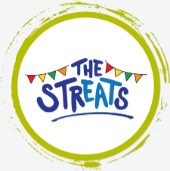What is the font style of the logo text?
Kindly offer a detailed explanation using the data available in the image.

The caption describes the font as playful, which suggests that the text 'THE STREATS' is displayed in a fun and lively font style that appeals to the target audience of secondary school students.